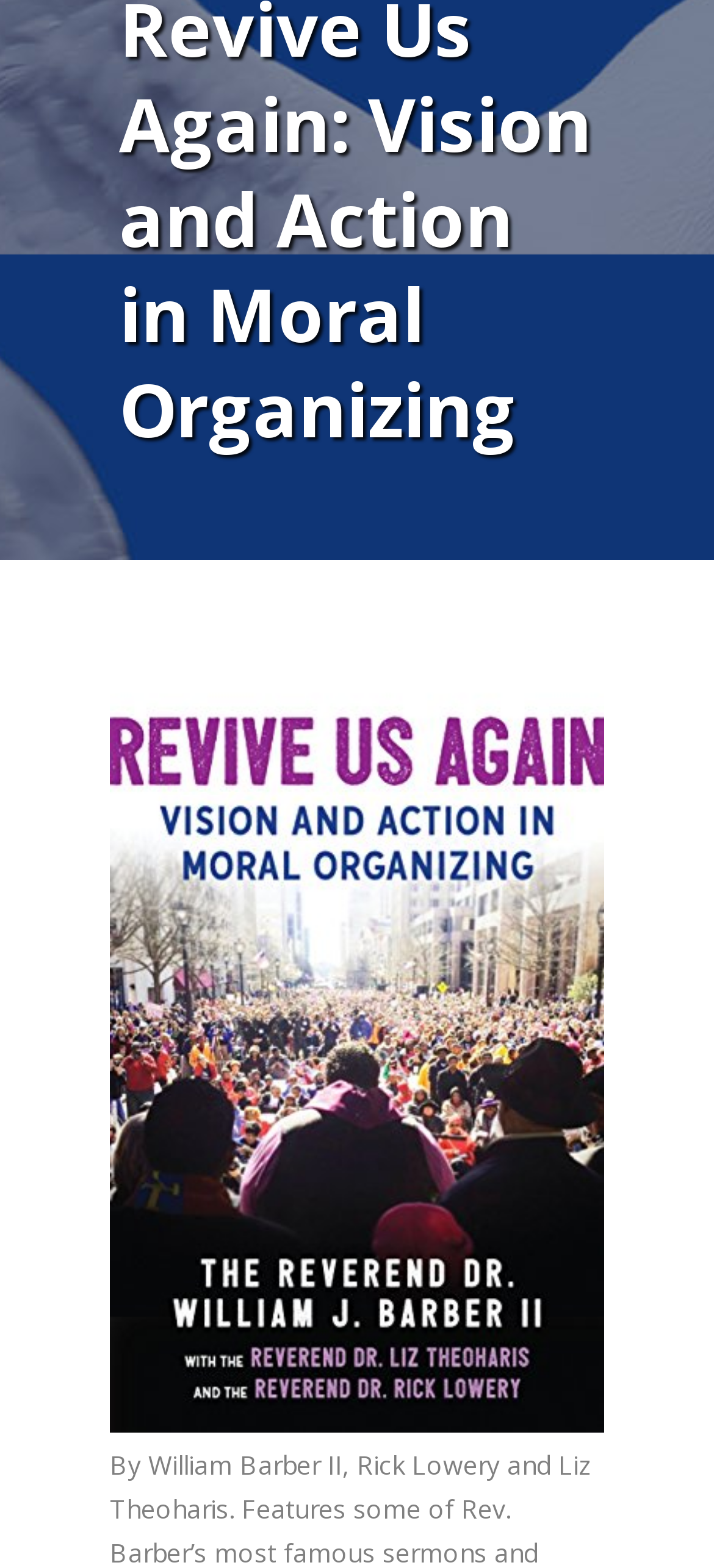Determine the bounding box of the UI element mentioned here: "Key Dates". The coordinates must be in the format [left, top, right, bottom] with values ranging from 0 to 1.

[0.154, 0.08, 0.846, 0.138]